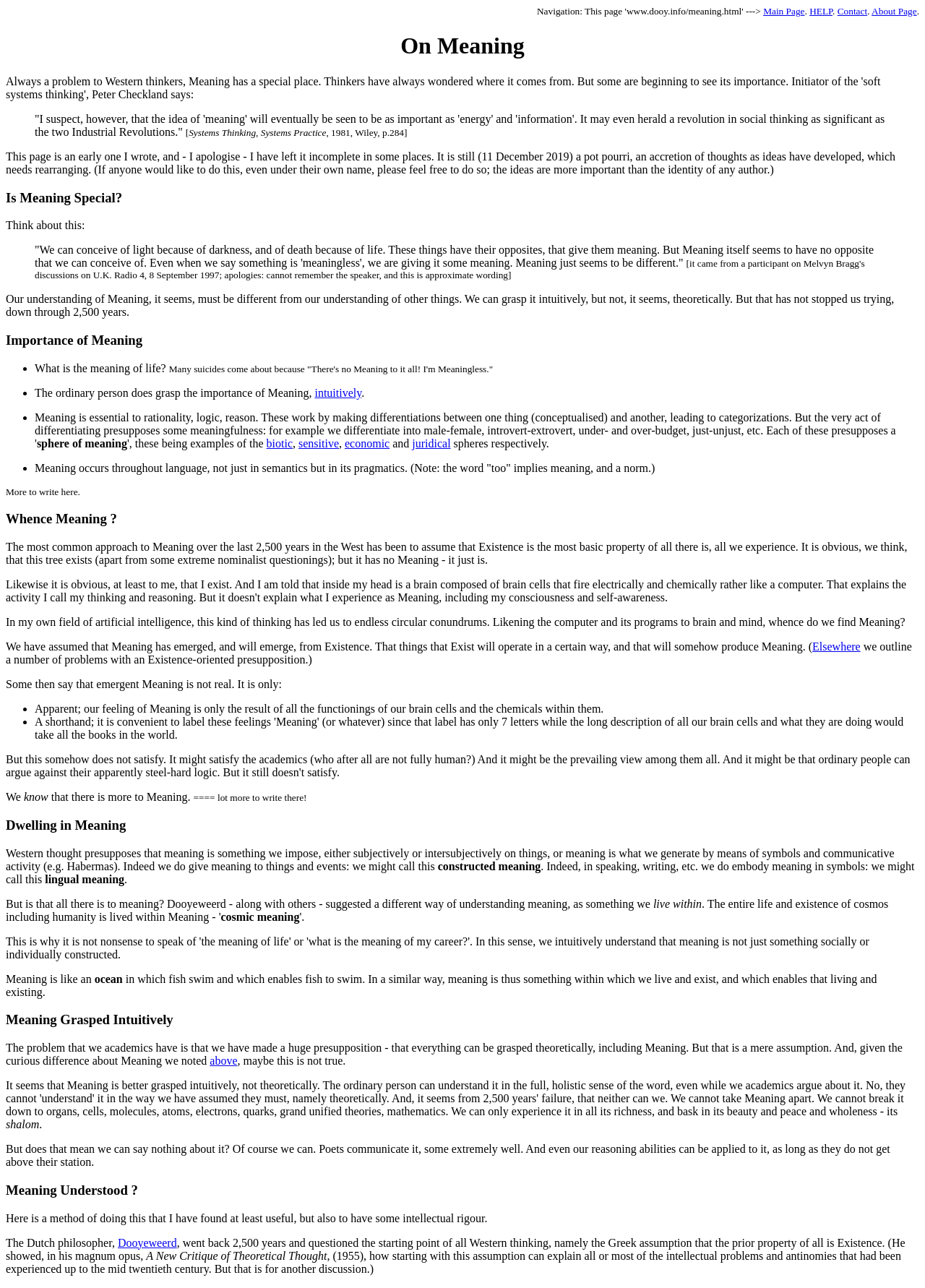Pinpoint the bounding box coordinates of the clickable element needed to complete the instruction: "Explore the concept of 'cosmic meaning'". The coordinates should be provided as four float numbers between 0 and 1: [left, top, right, bottom].

[0.239, 0.707, 0.324, 0.716]